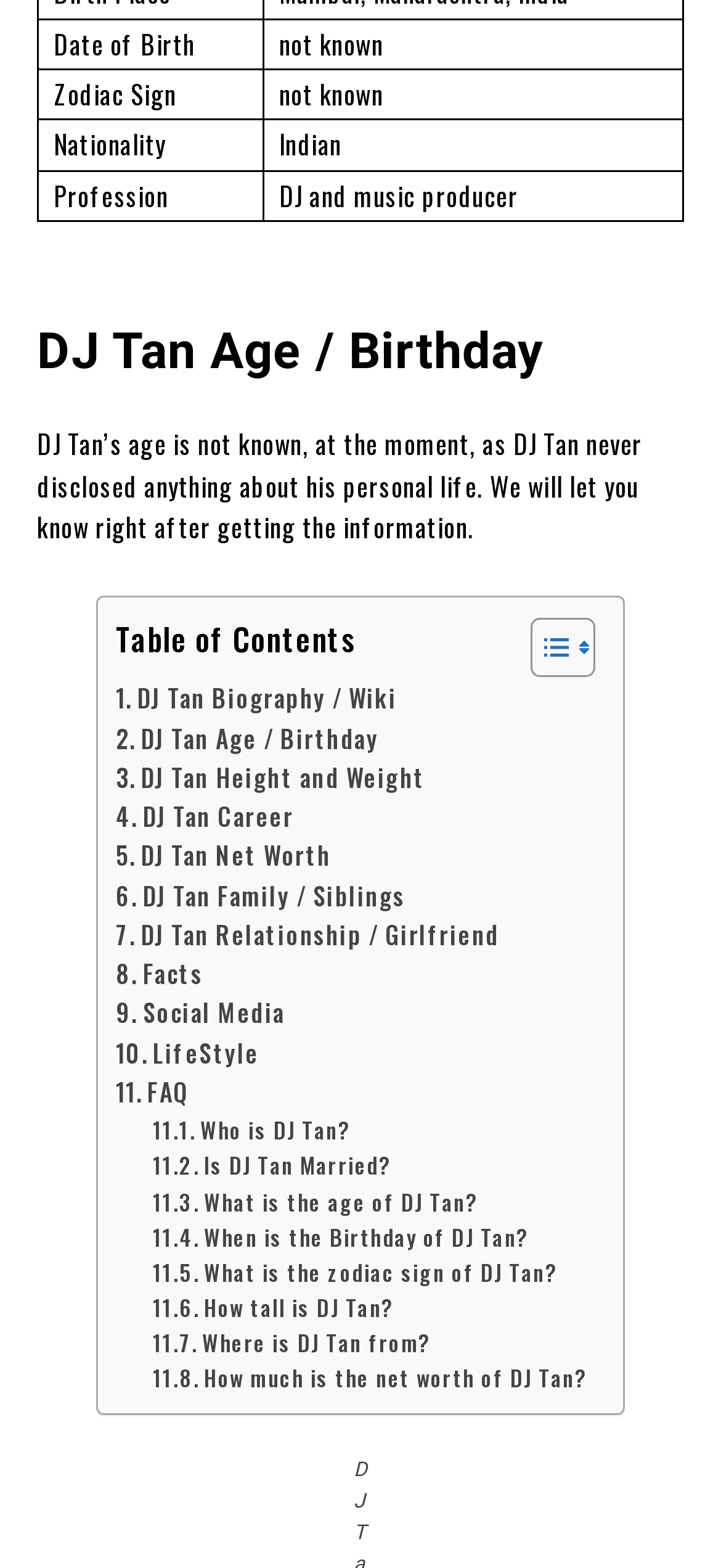How many links are in the Table of Contents?
Could you give a comprehensive explanation in response to this question?

By counting the link elements within the LayoutTable with the StaticText element 'Table of Contents', we can determine that there are 14 links in the Table of Contents.